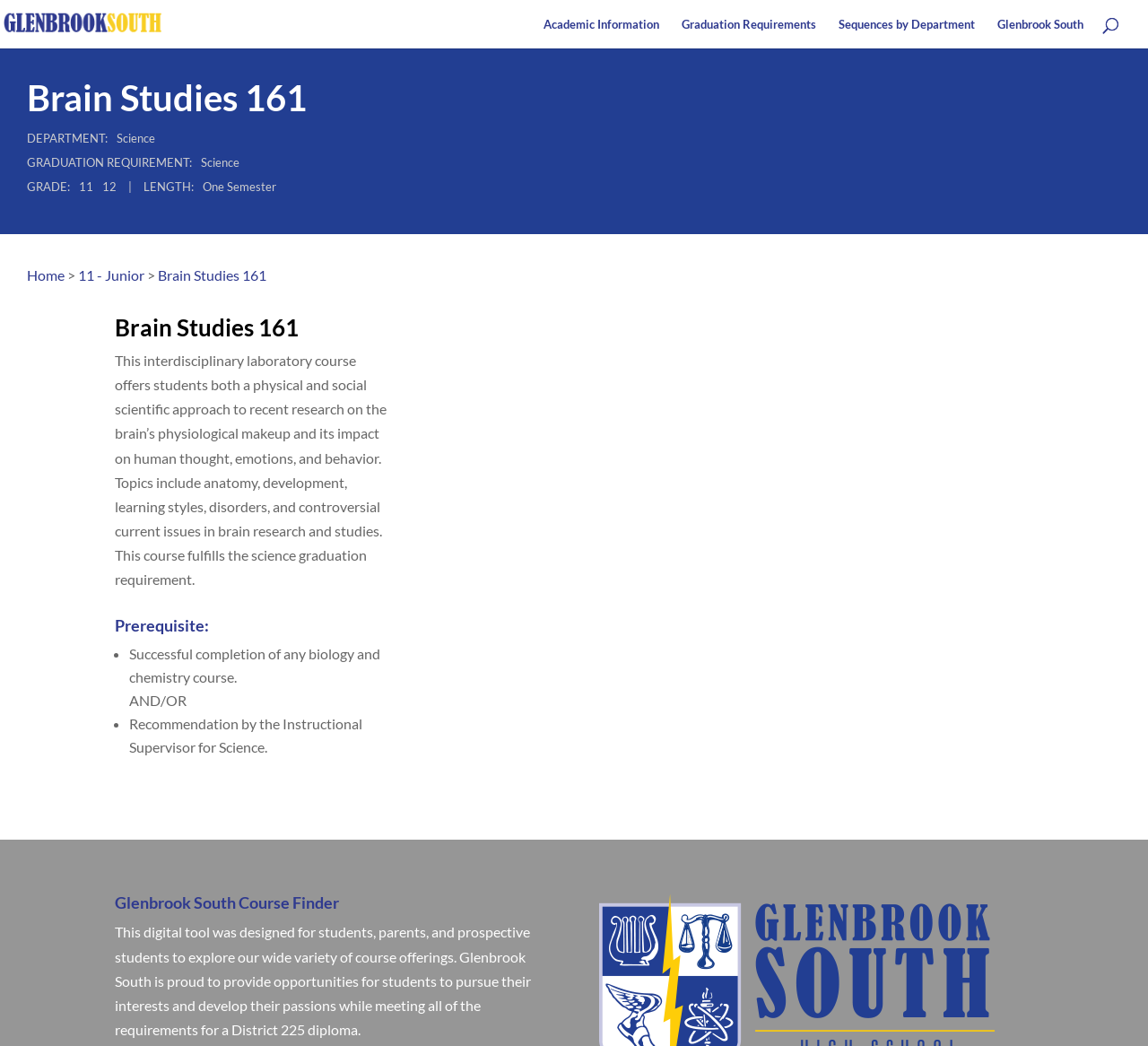What is the length of the Brain Studies 161 course?
Look at the image and respond with a one-word or short phrase answer.

One Semester